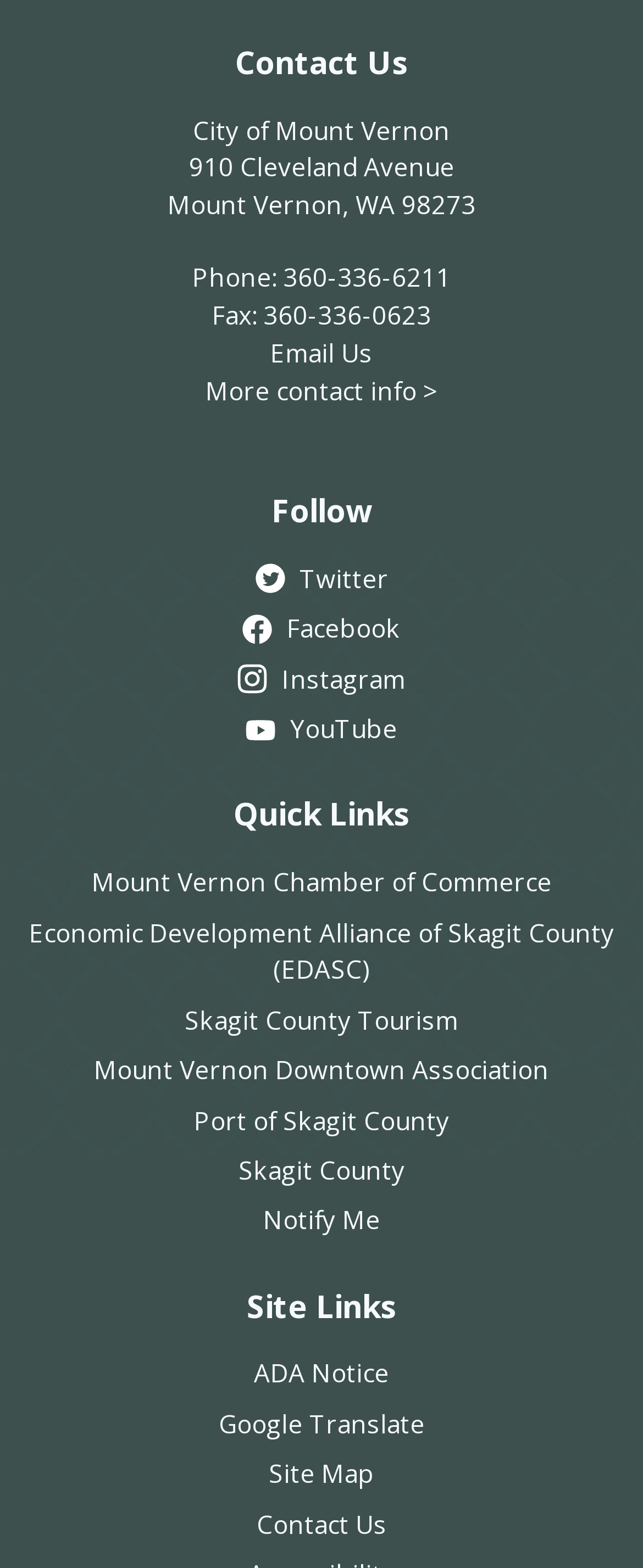Find and specify the bounding box coordinates that correspond to the clickable region for the instruction: "Call 360-336-6211".

[0.44, 0.166, 0.701, 0.187]